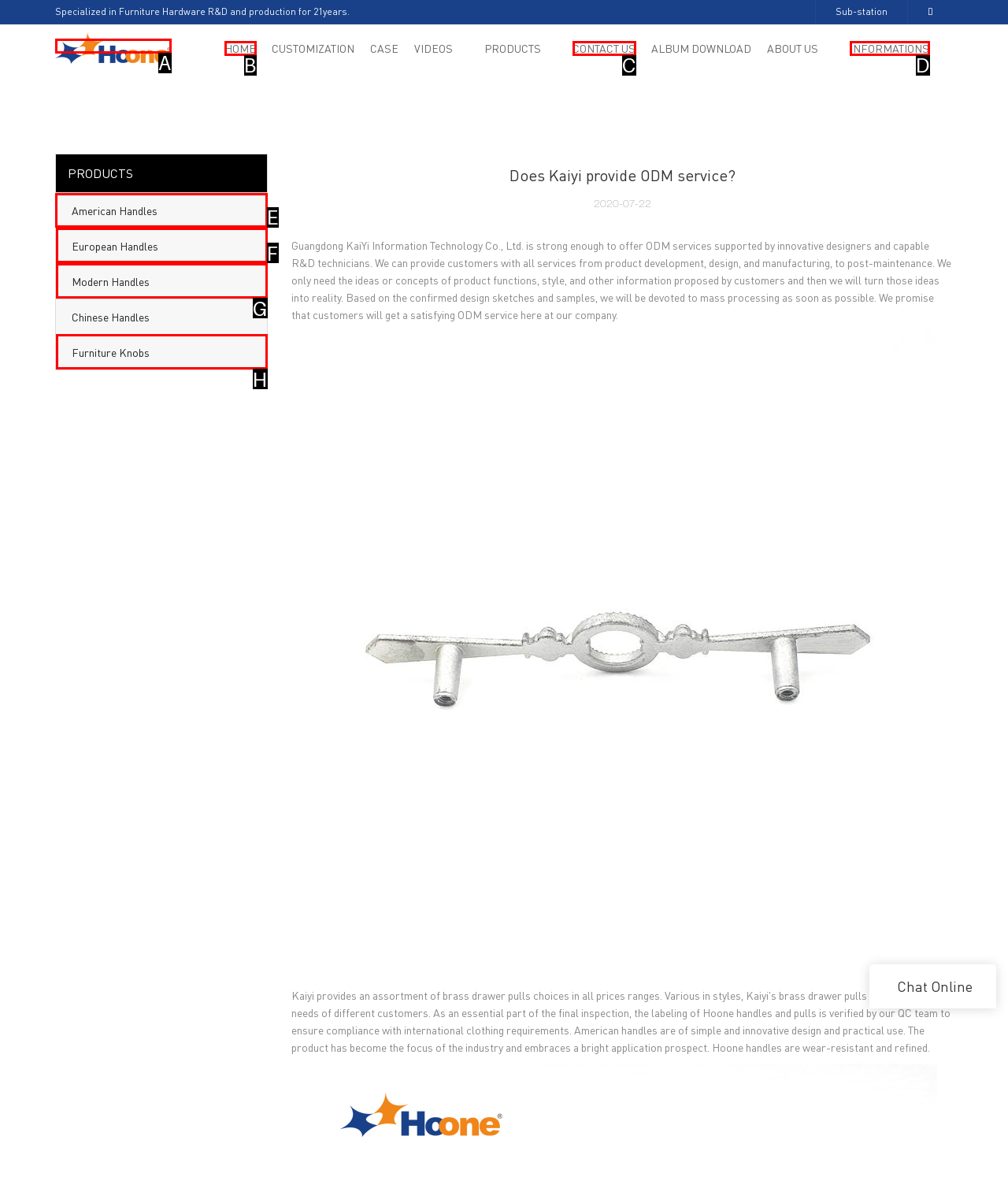Select the appropriate HTML element to click for the following task: View American Handles
Answer with the letter of the selected option from the given choices directly.

E